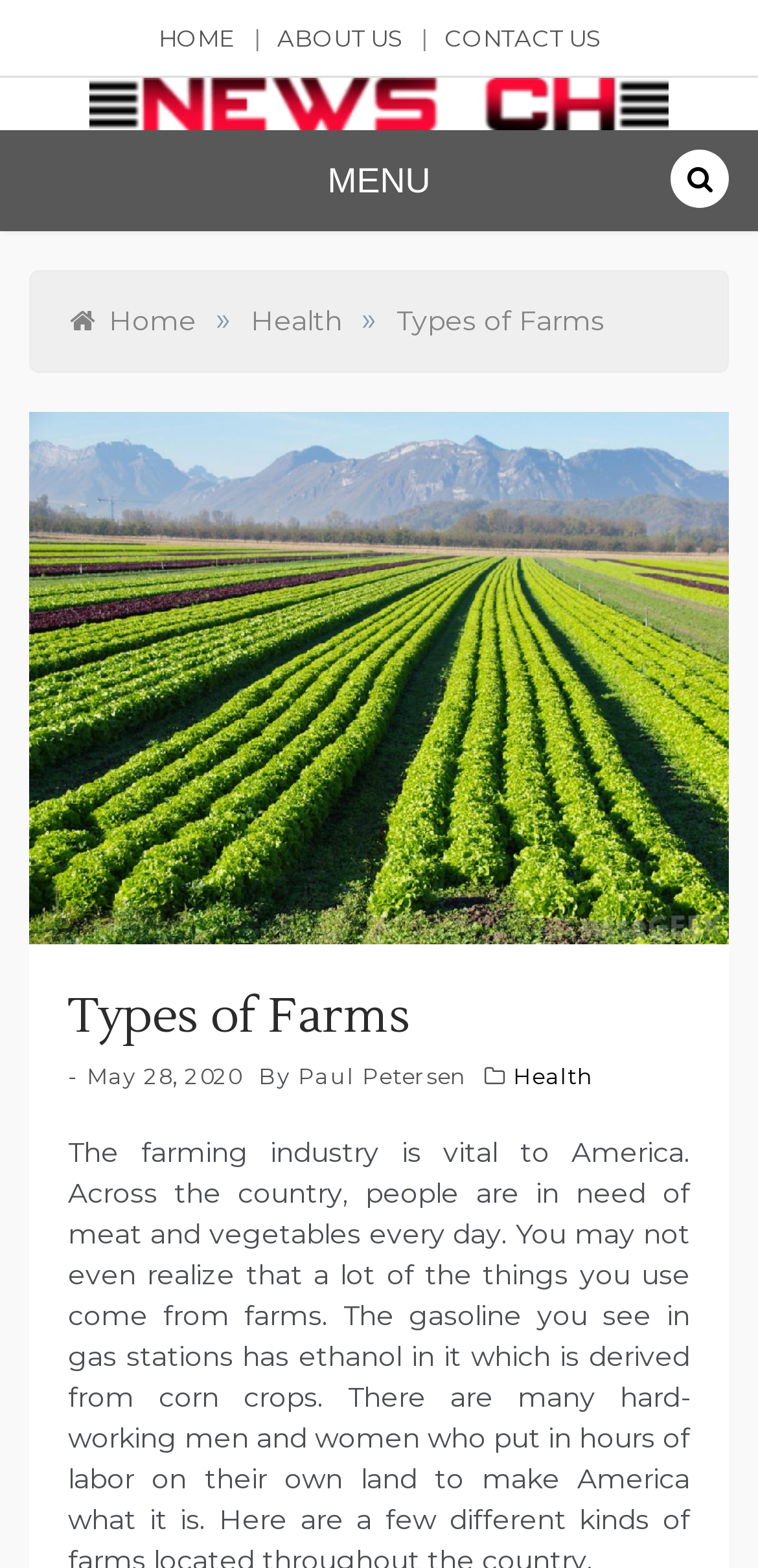Determine the bounding box coordinates of the section to be clicked to follow the instruction: "read about health". The coordinates should be given as four float numbers between 0 and 1, formatted as [left, top, right, bottom].

[0.331, 0.193, 0.451, 0.215]